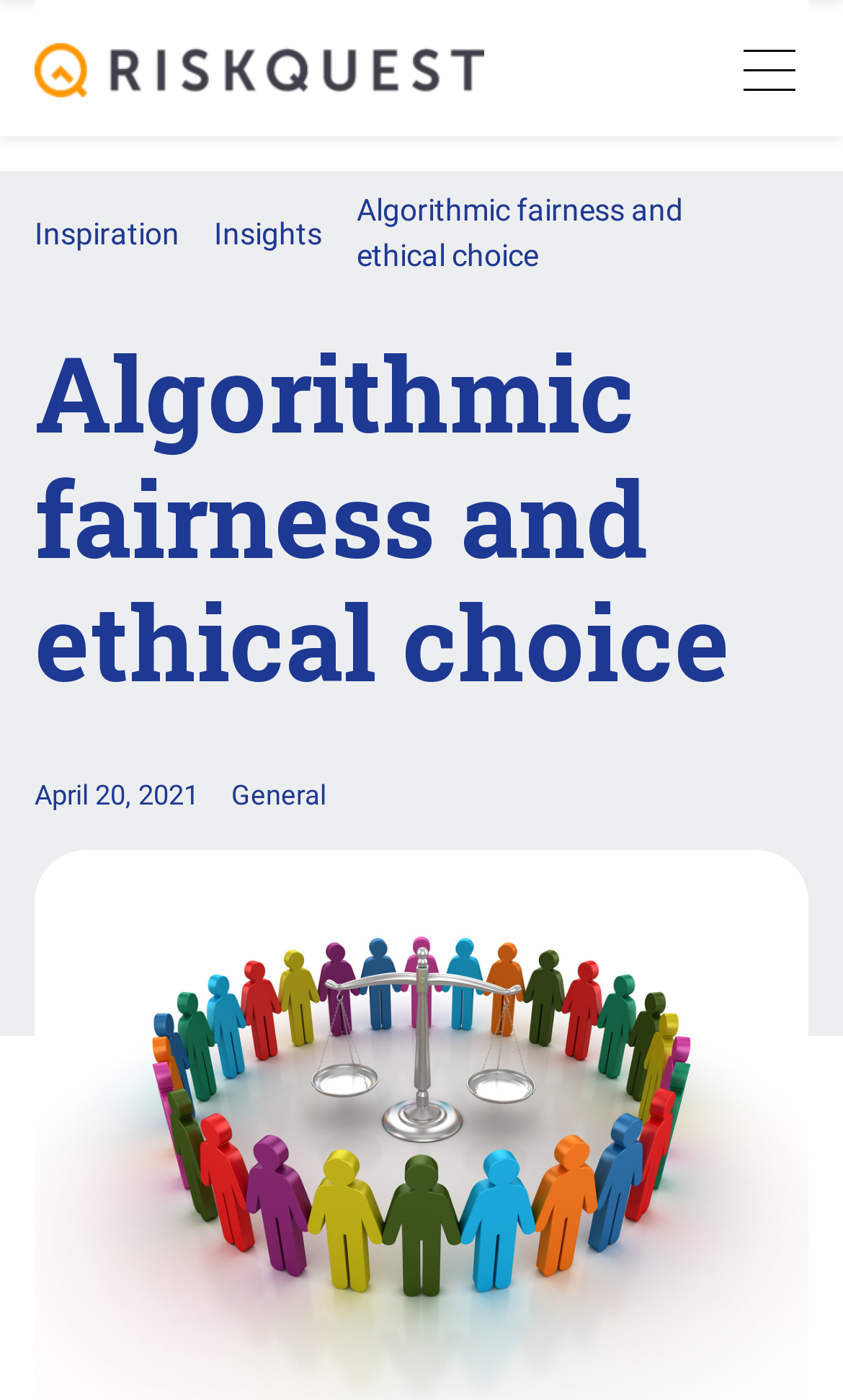Based on the image, provide a detailed and complete answer to the question: 
What is the main topic of the webpage?

I identified the main topic by looking at the heading element, which has the text 'Algorithmic fairness and ethical choice', and also matches the link text of one of the navigation links.